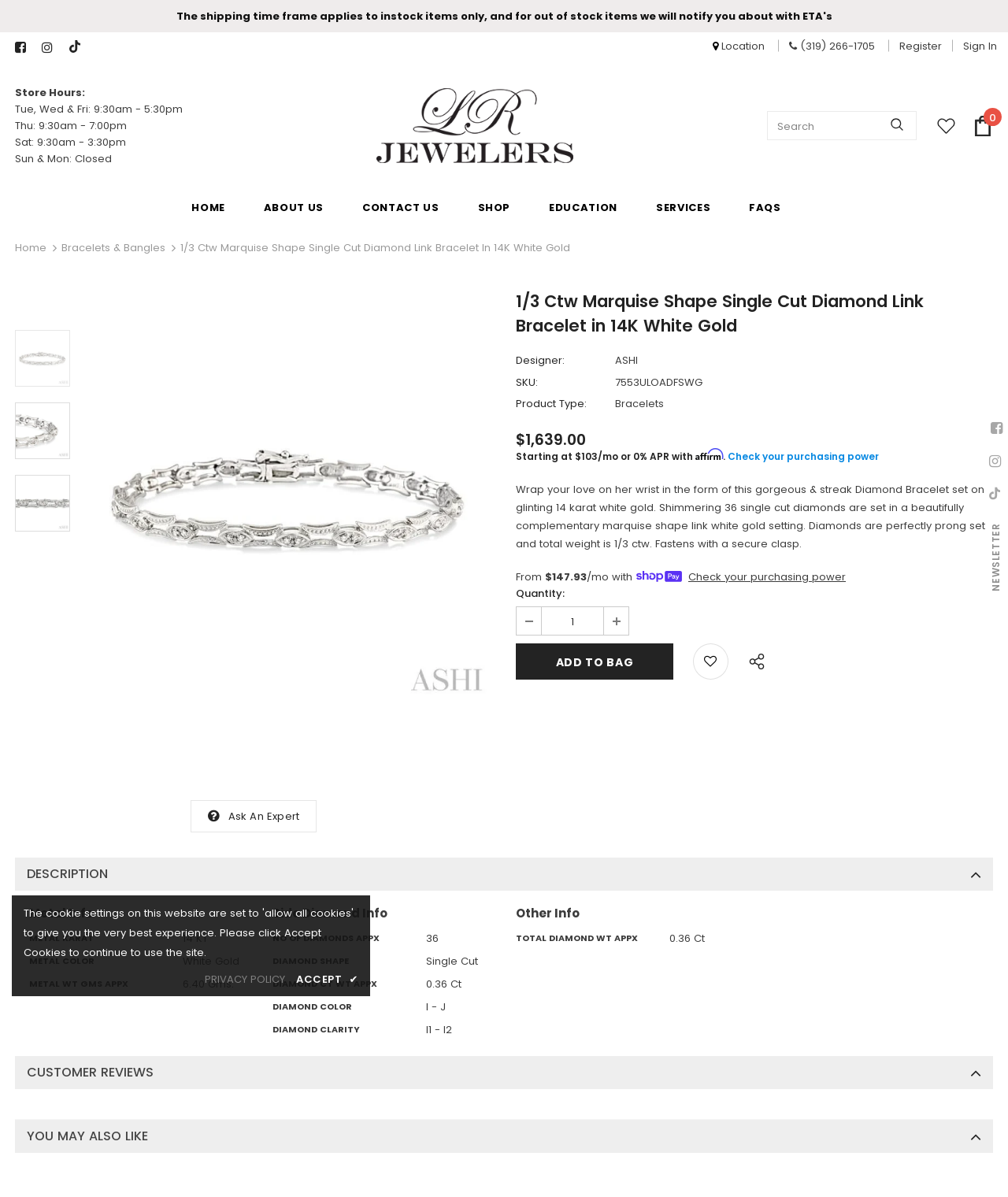Determine the bounding box coordinates of the clickable region to follow the instruction: "Search for products".

[0.761, 0.093, 0.909, 0.117]